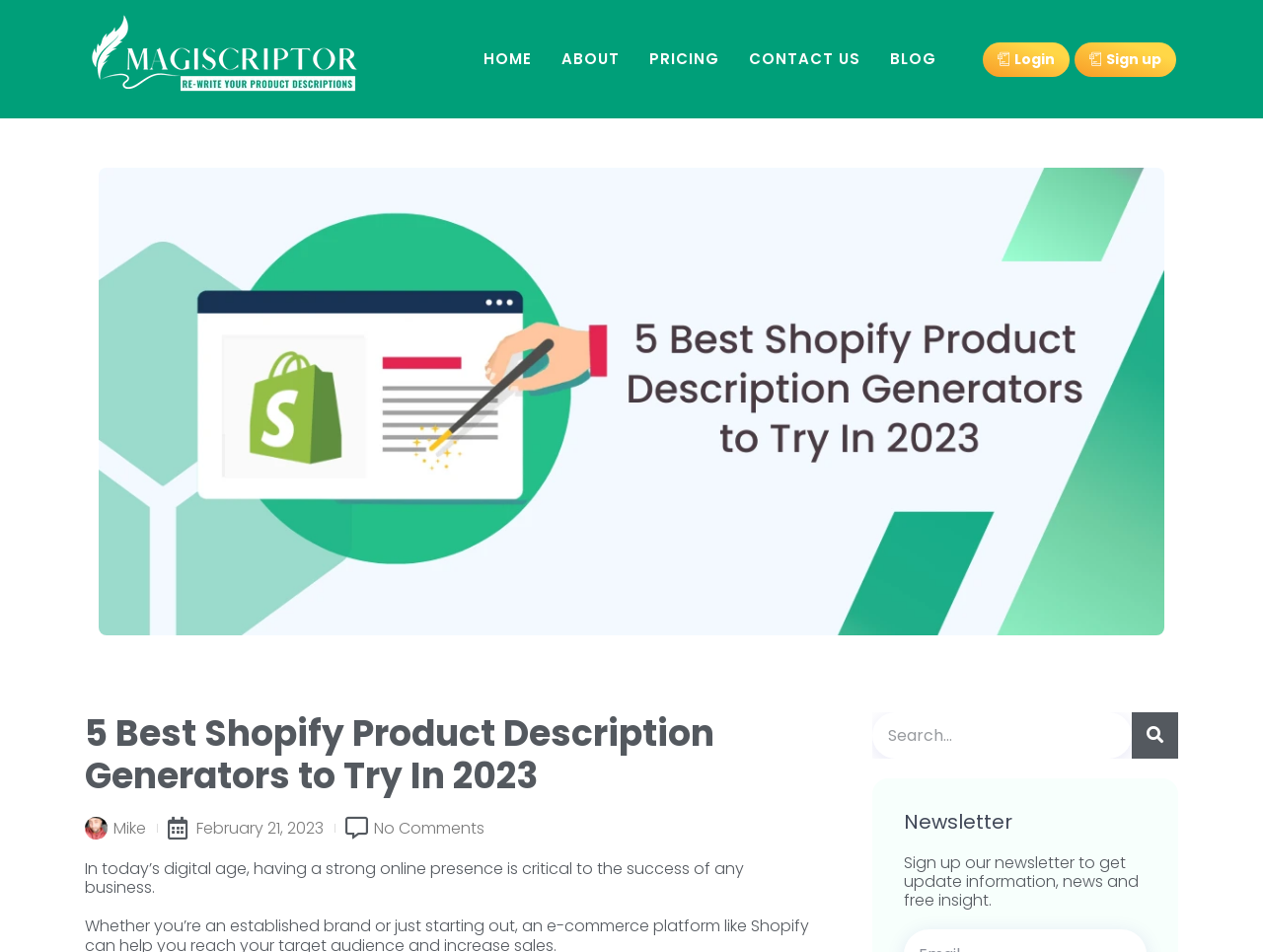What is the topic of the article?
Please answer the question as detailed as possible based on the image.

The topic of the article is clearly stated in the heading '5 Best Shopify Product Description Generators to Try In 2023', which suggests that the article is about finding the best product description generators for Shopify stores.